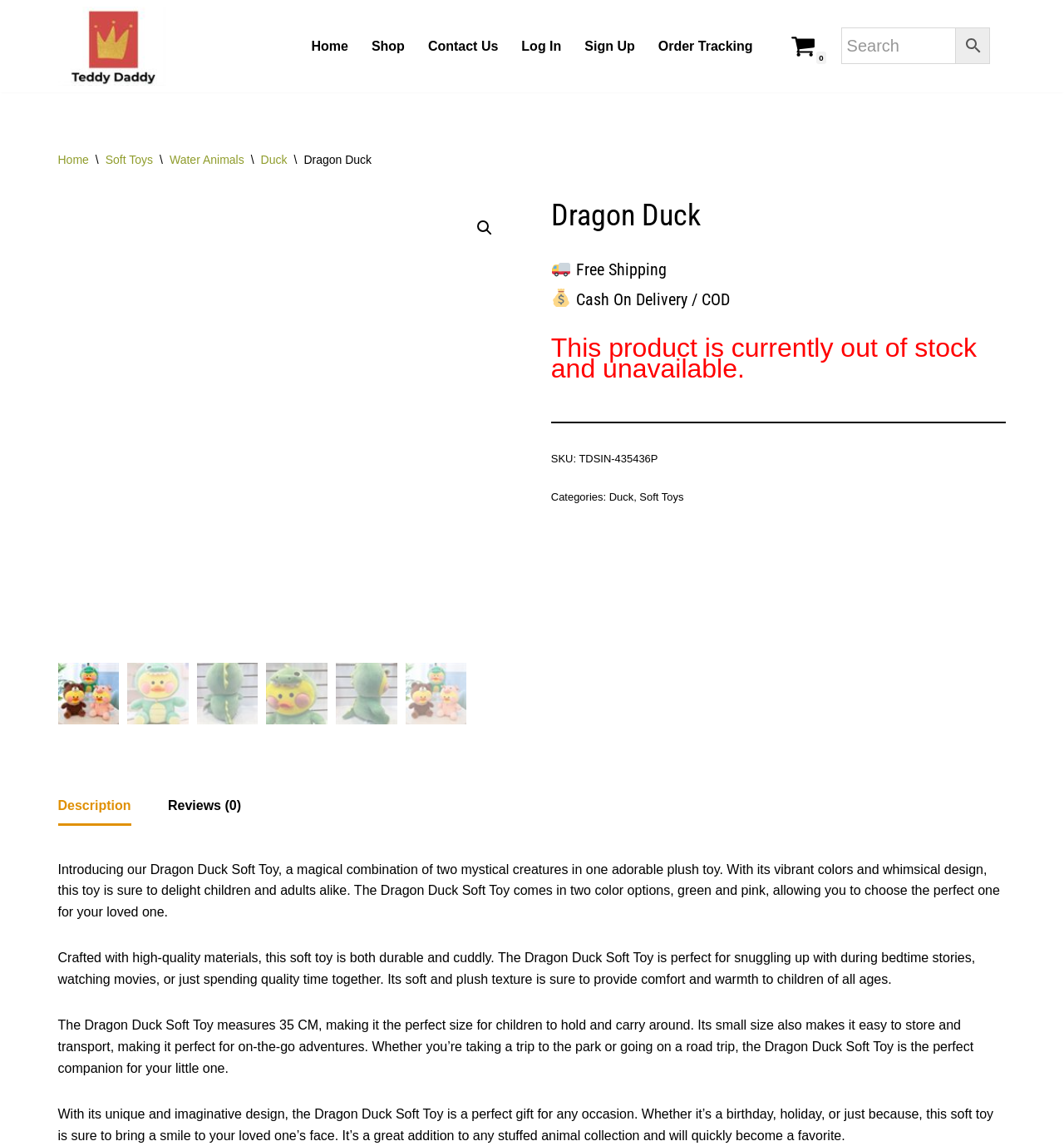Respond to the following question with a brief word or phrase:
What is the size of this soft toy?

35 CM